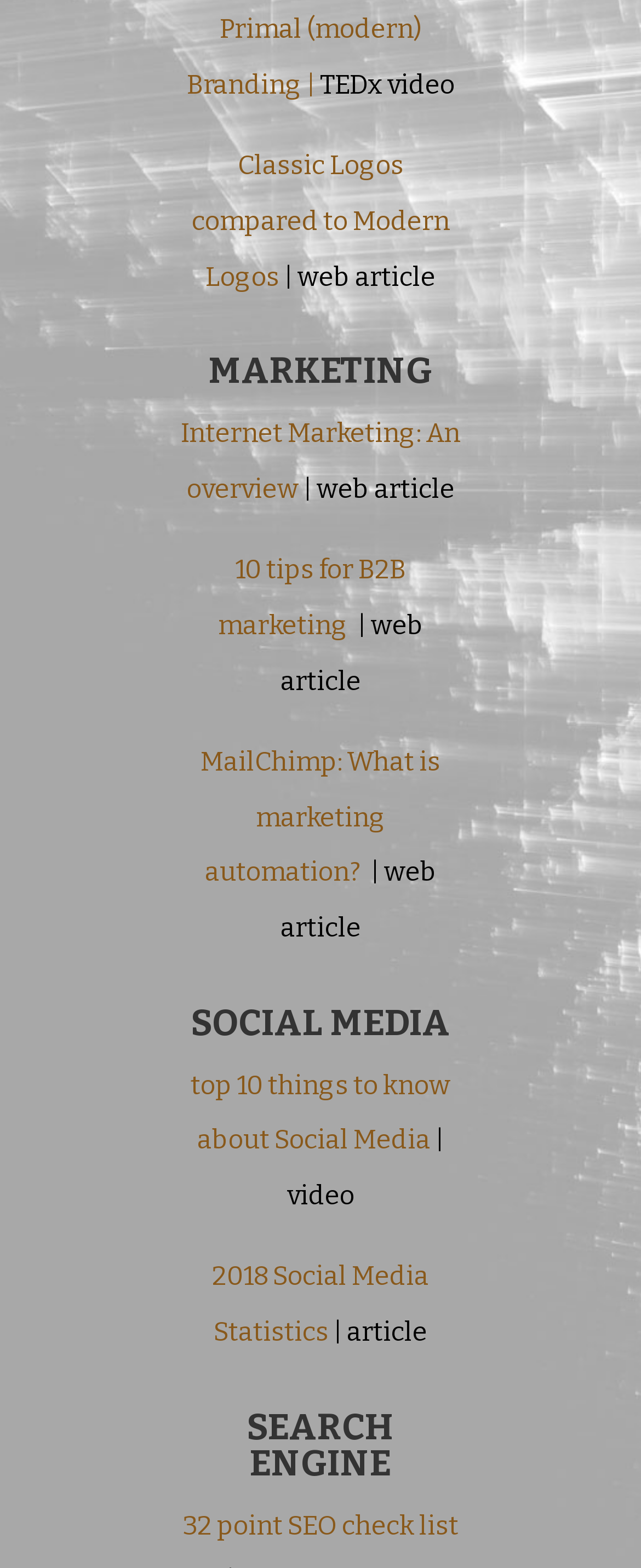Pinpoint the bounding box coordinates for the area that should be clicked to perform the following instruction: "Watch the video about top 10 things to know about Social Media".

[0.297, 0.682, 0.703, 0.737]